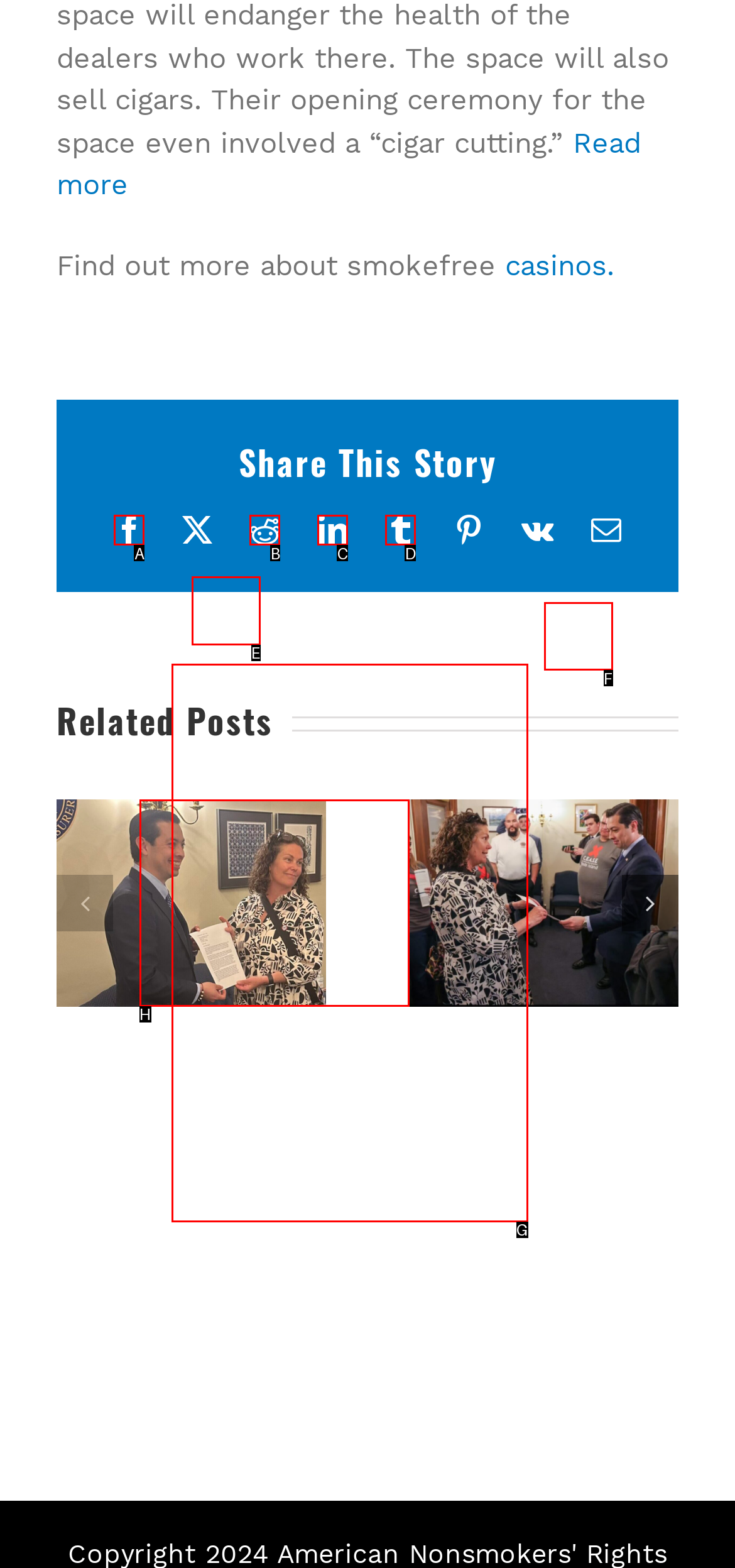Match the option to the description: Newspapers
State the letter of the correct option from the available choices.

None